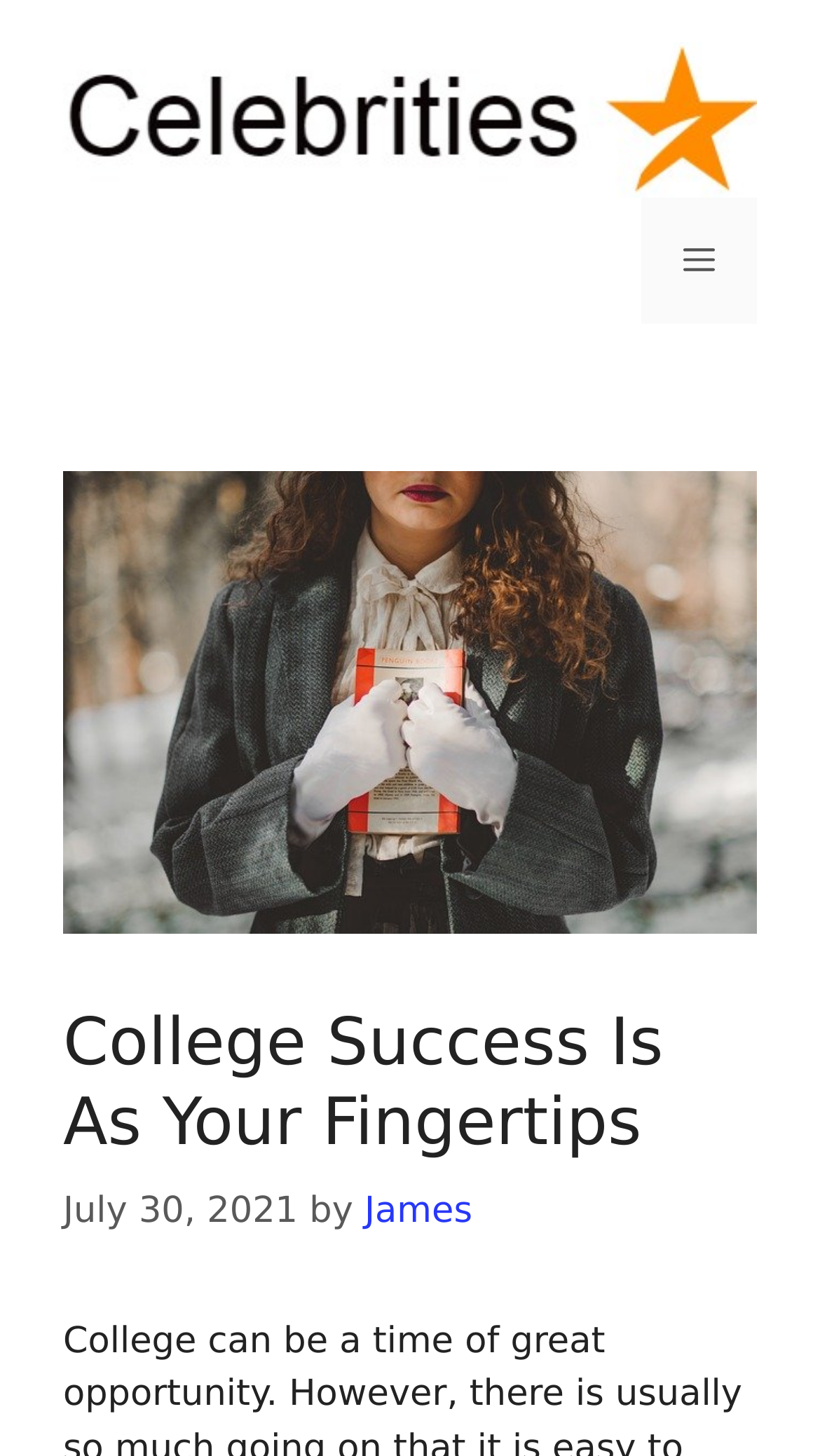Generate a thorough caption that explains the contents of the webpage.

The webpage is about college success, with a focus on providing tips and resources for students. At the top of the page, there is a banner that spans the entire width, containing a link to "Celebrities Income" with an accompanying image. Below the banner, there is a navigation menu on the right side, which can be toggled by a button labeled "Menu". 

On the left side, there is a large image that takes up most of the page's width, with the title "College Success Is As Your Fingertips" written in a heading above it. The title is followed by a timestamp "July 30, 2021" and the author's name "James", which is a clickable link.